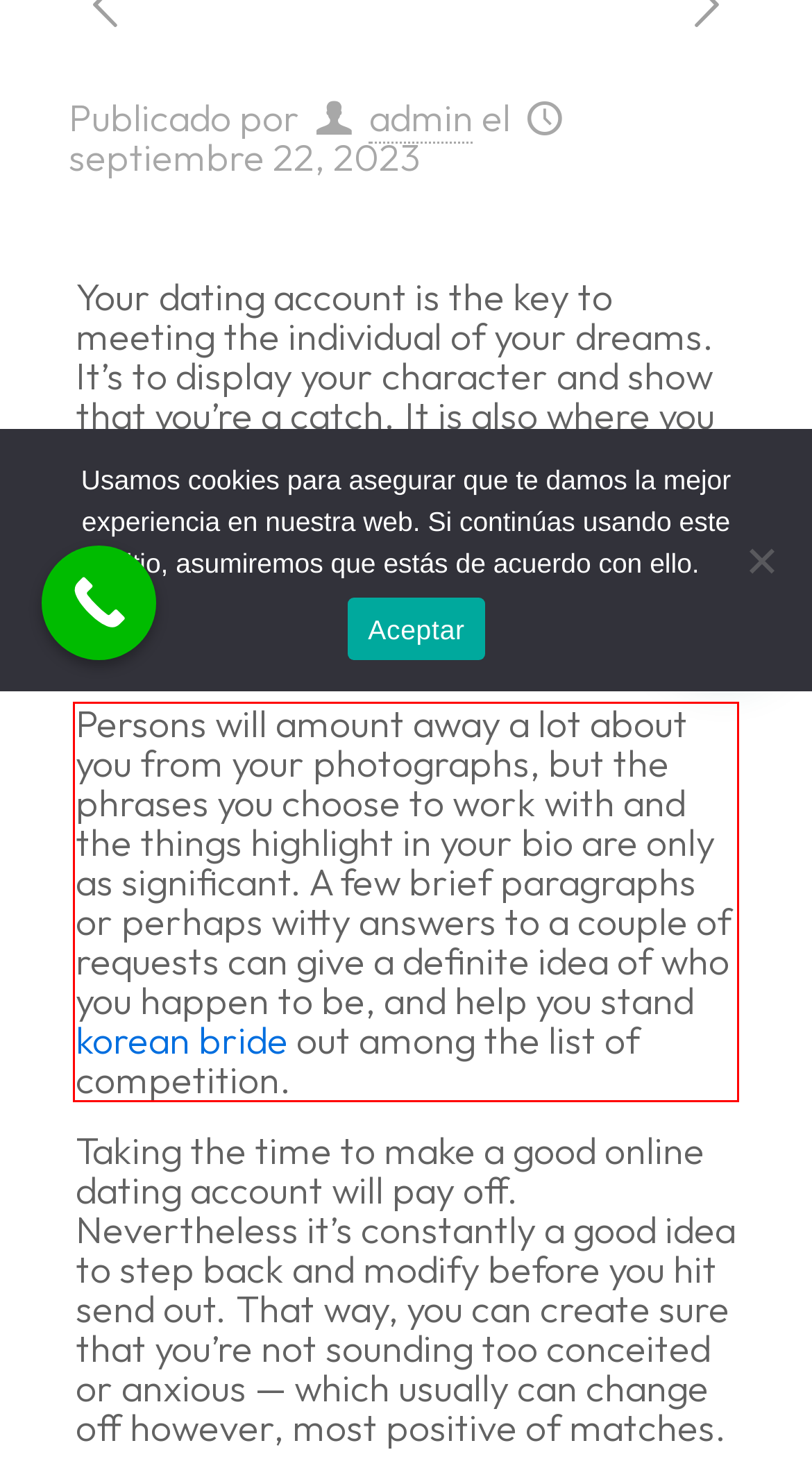Please take the screenshot of the webpage, find the red bounding box, and generate the text content that is within this red bounding box.

Persons will amount away a lot about you from your photographs, but the phrases you choose to work with and the things highlight in your bio are only as significant. A few brief paragraphs or perhaps witty answers to a couple of requests can give a definite idea of who you happen to be, and help you stand korean bride out among the list of competition.